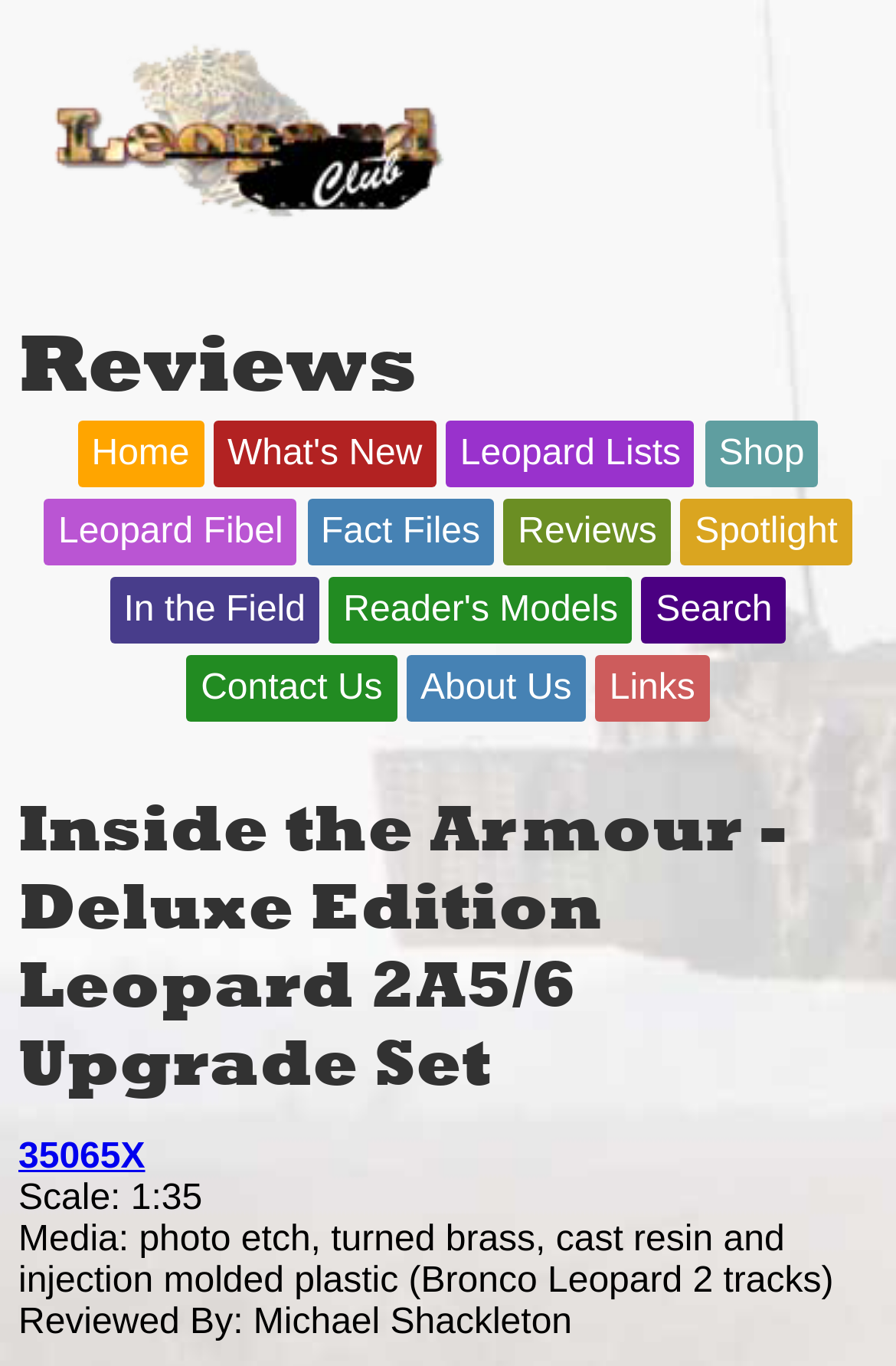Locate the bounding box coordinates of the clickable area to execute the instruction: "read about leopard fibel". Provide the coordinates as four float numbers between 0 and 1, represented as [left, top, right, bottom].

[0.05, 0.365, 0.331, 0.414]